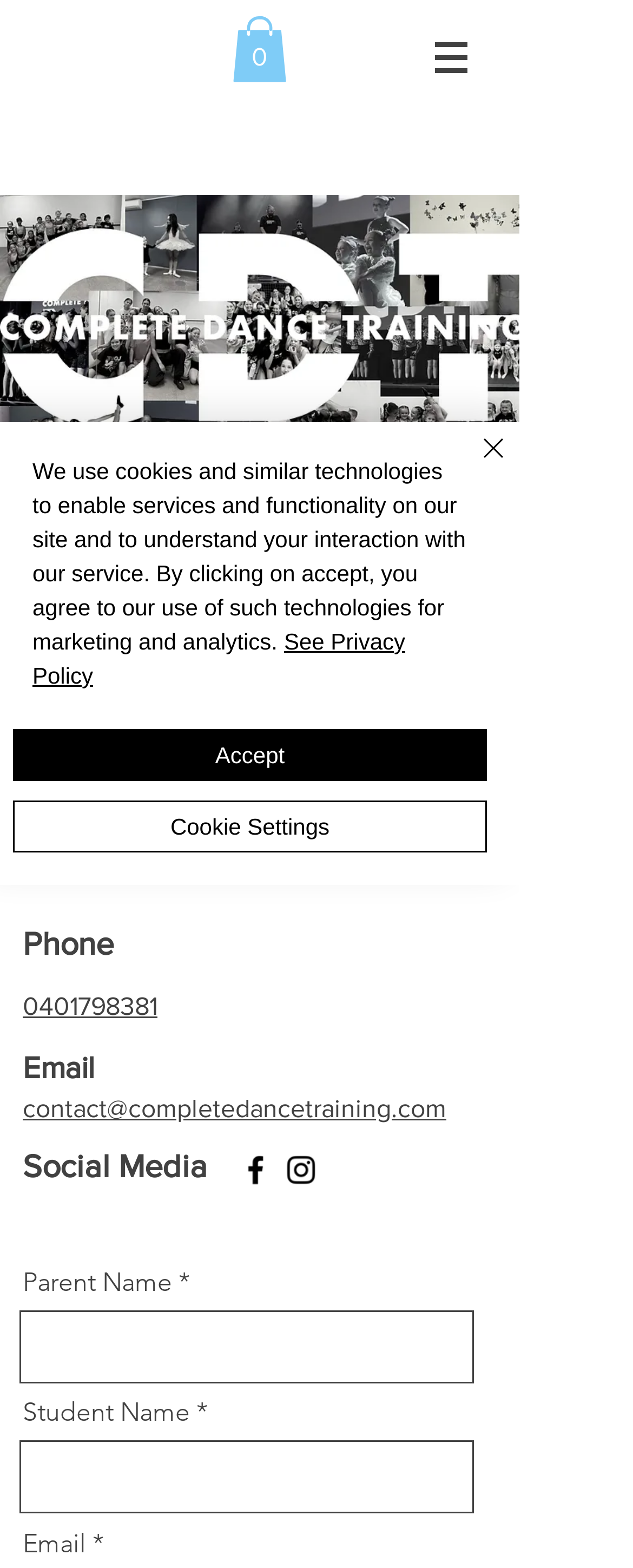Locate the bounding box coordinates of the clickable area needed to fulfill the instruction: "Click the Cart link".

[0.367, 0.01, 0.454, 0.052]